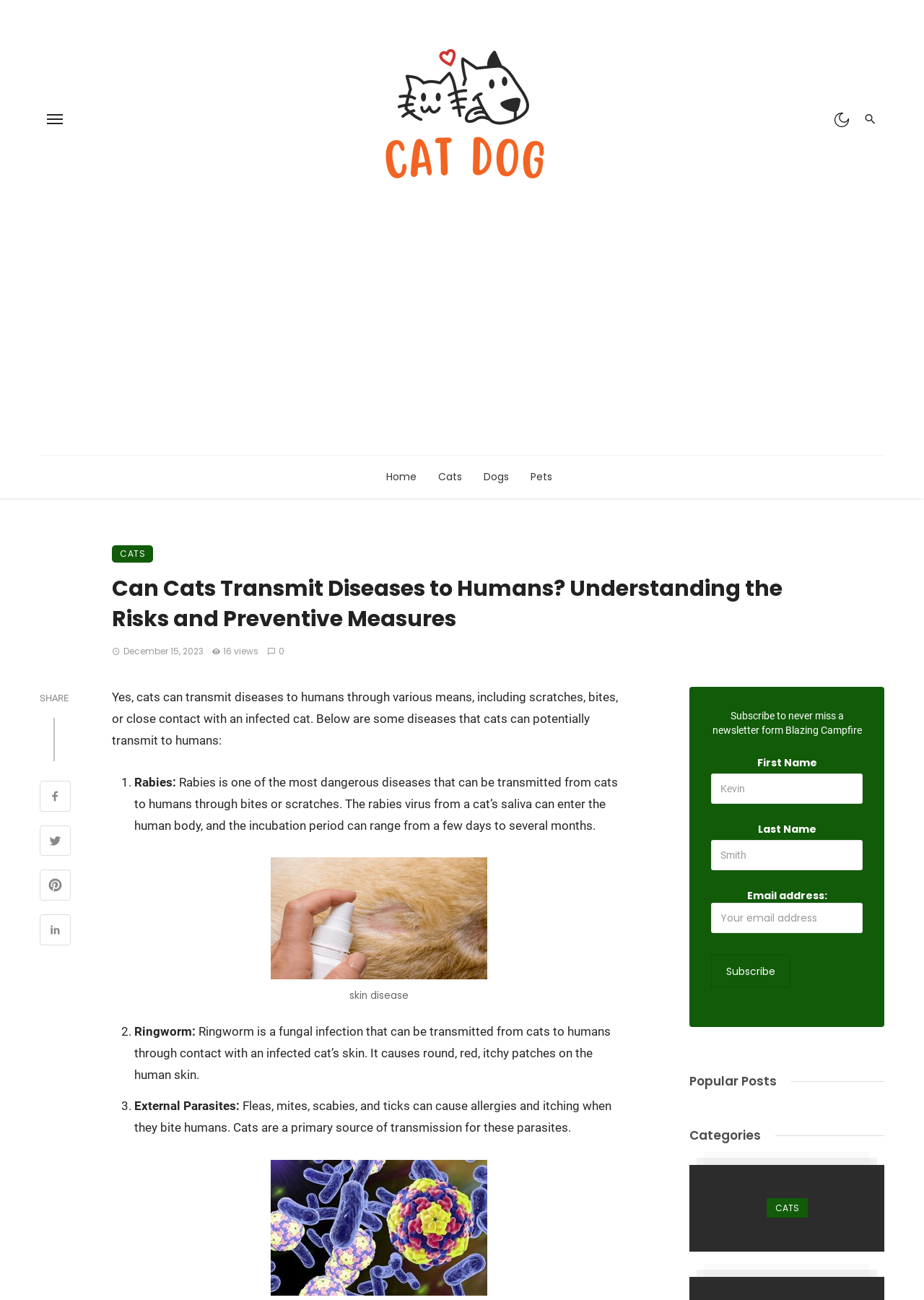What is the purpose of the form at the bottom of the webpage?
Using the details shown in the screenshot, provide a comprehensive answer to the question.

The form at the bottom of the webpage is used to subscribe to a newsletter from Blazing Campfire, as indicated by the text 'Subscribe to never miss a newsletter form Blazing Campfire'. The form requires users to enter their first name, last name, and email address.